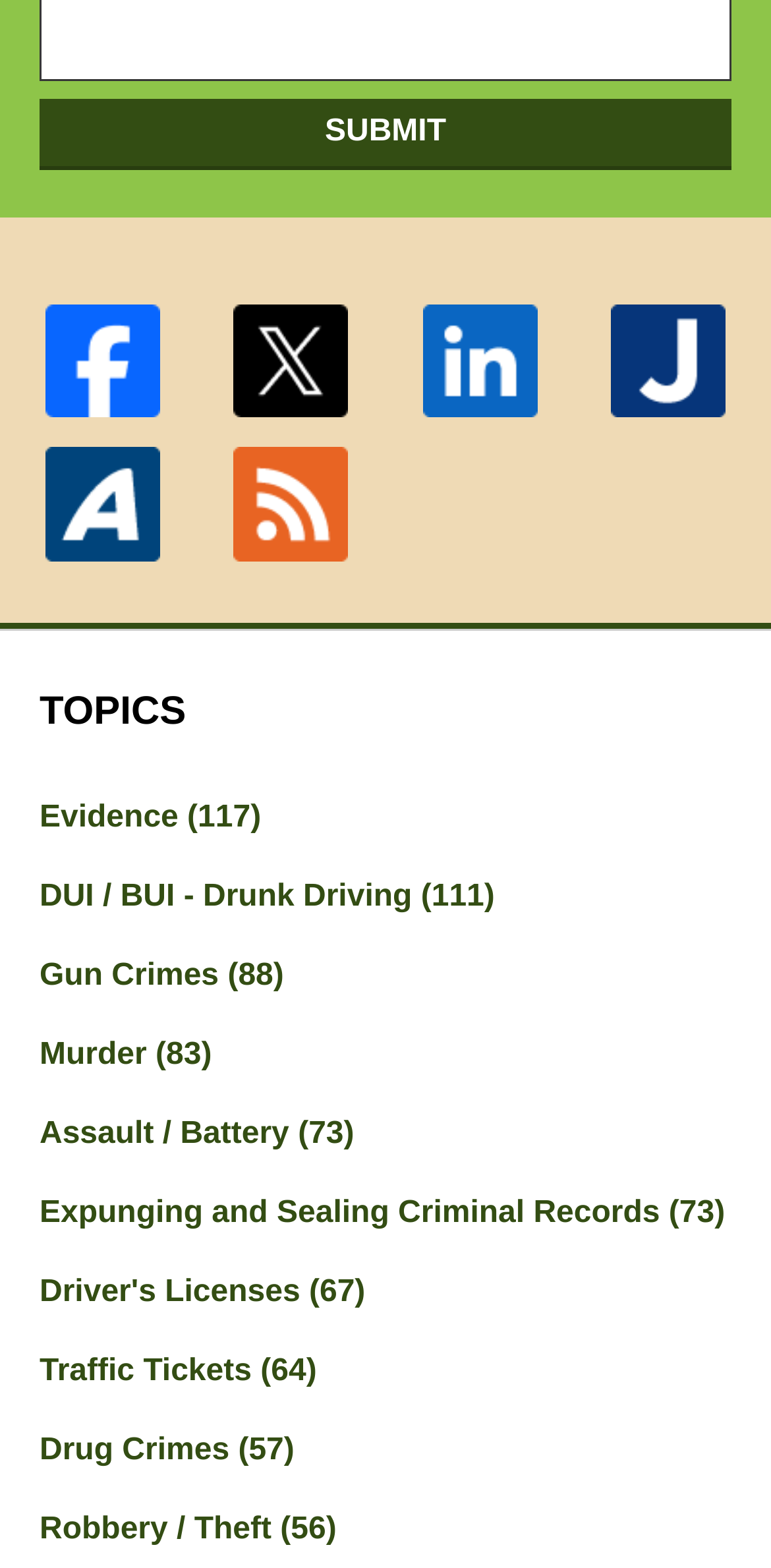Please mark the clickable region by giving the bounding box coordinates needed to complete this instruction: "Browse Evidence topic".

[0.051, 0.507, 0.949, 0.537]